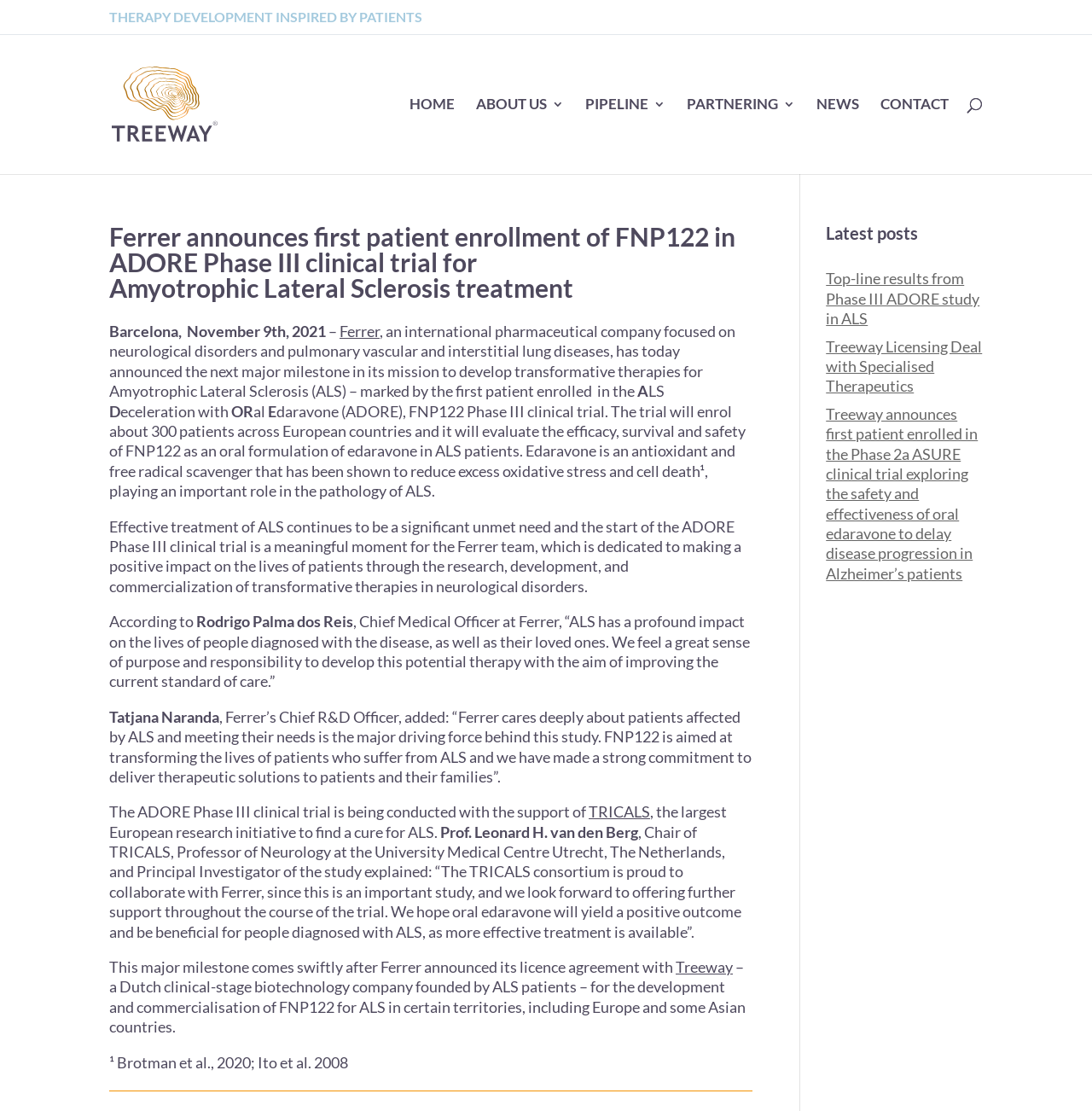What is the company name mentioned in the webpage?
Using the visual information, reply with a single word or short phrase.

Ferrer